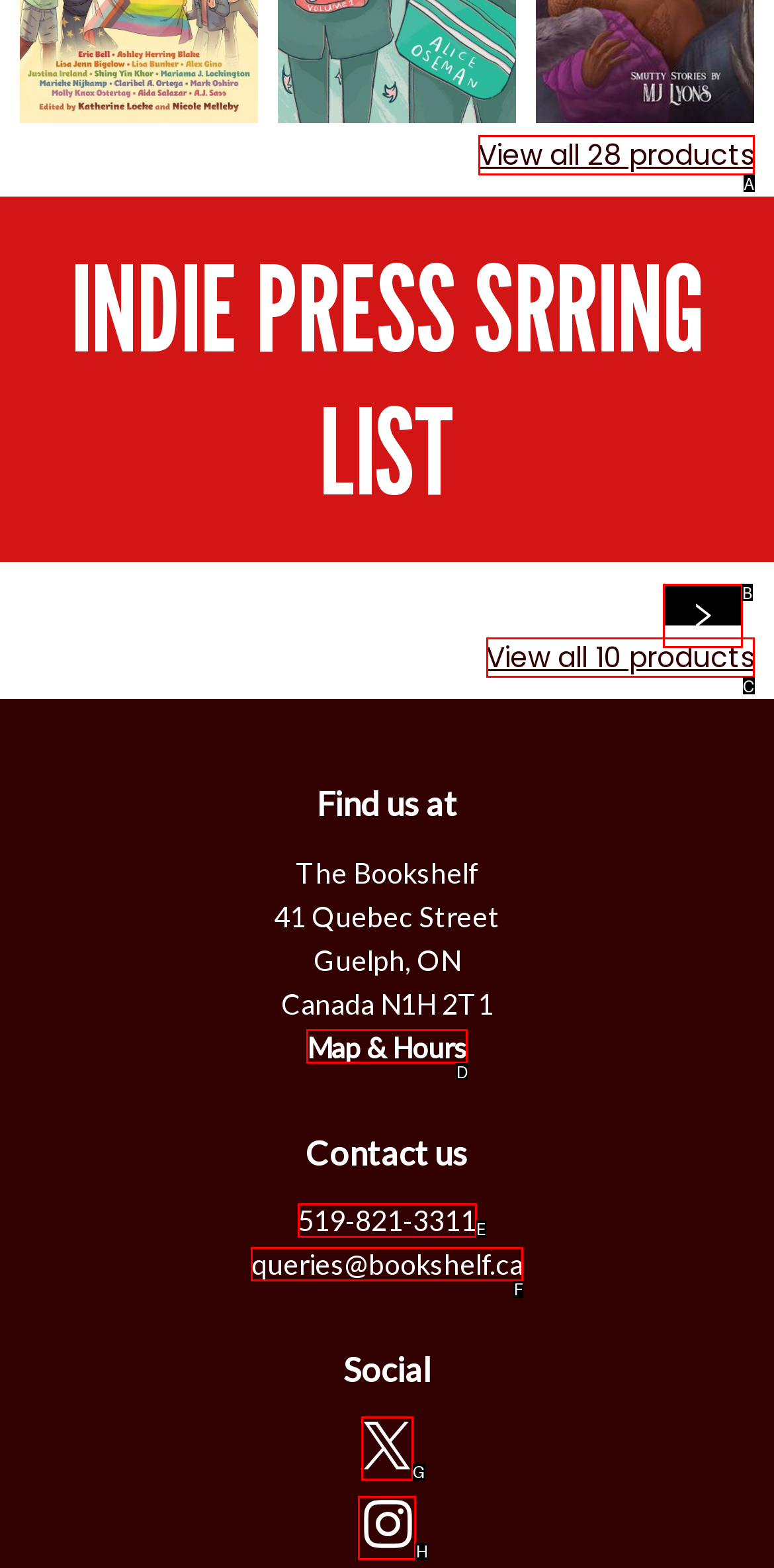Find the option that best fits the description: Map & Hours. Answer with the letter of the option.

D